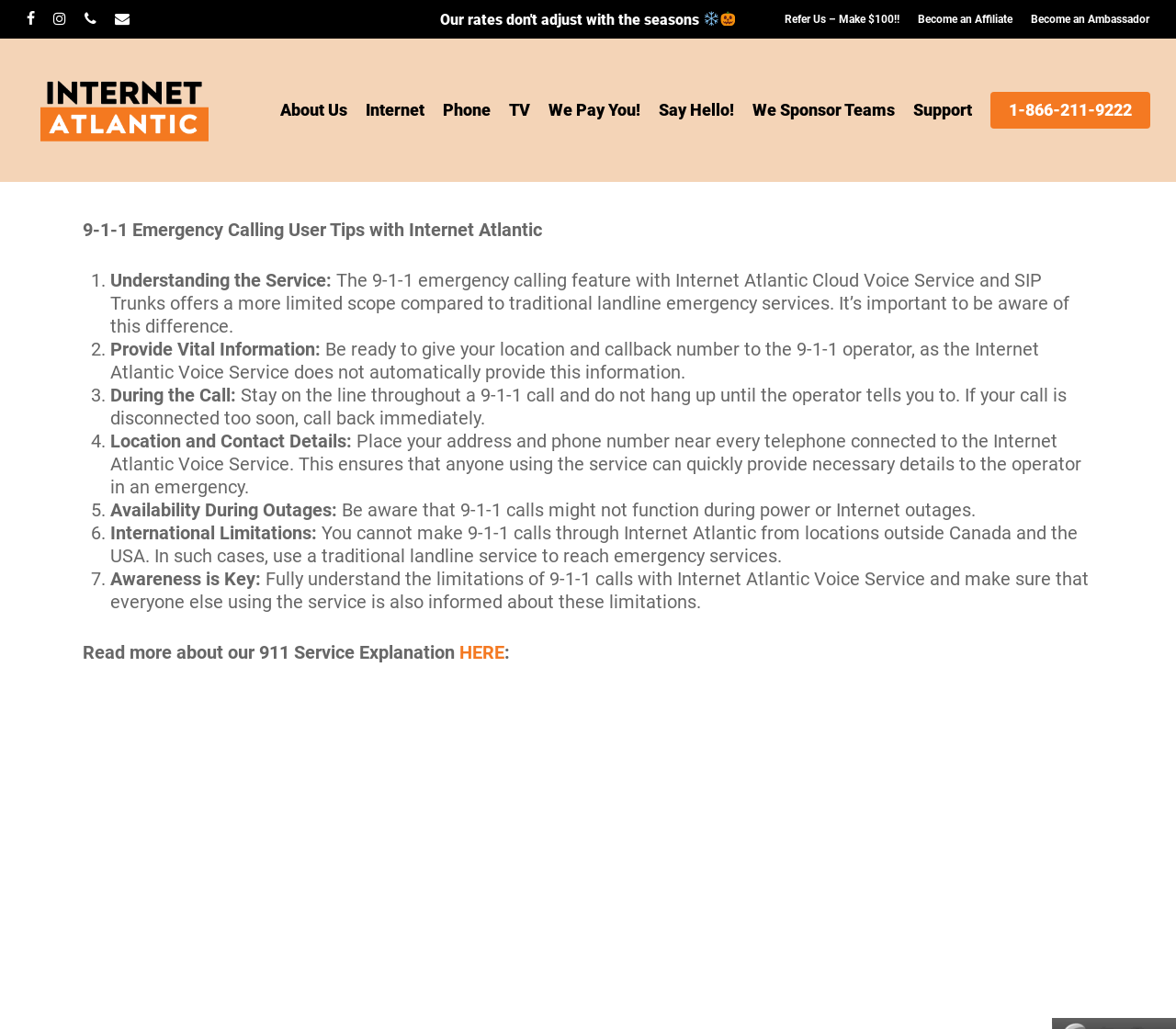Construct a thorough caption encompassing all aspects of the webpage.

This webpage is about Internet Atlantic, a provider of Internet, Phone, and TV services. At the top, there are social media links to Facebook, Instagram, and contact information links for phone and email. Next to these links, there are two small images, one of a snowflake and one of a jack-o'-lantern. 

Further to the right, there are three links: "Refer Us – Make $100!!", "Become an Affiliate", and "Become an Ambassador". Below these links, there is a logo of Internet Atlantic, which is also a link to the homepage.

The main content of the webpage is divided into two sections. On the left, there are several links to different pages, including "About Us", "Internet", "Phone", "TV", "We Pay You!", "Say Hello!", "We Sponsor Teams", "Support", and a phone number. 

On the right, there is a main section with a title "9-1-1 Emergency Calling User Tips with Internet Atlantic". This section provides seven tips for using the 9-1-1 emergency calling feature with Internet Atlantic's Cloud Voice Service and SIP Trunks. Each tip is numbered and includes a brief description. The tips cover understanding the service, providing vital information, staying on the line during a call, keeping location and contact details handy, being aware of availability during outages, international limitations, and awareness of the limitations of 9-1-1 calls. At the bottom of this section, there is a link to read more about Internet Atlantic's 911 Service Explanation.